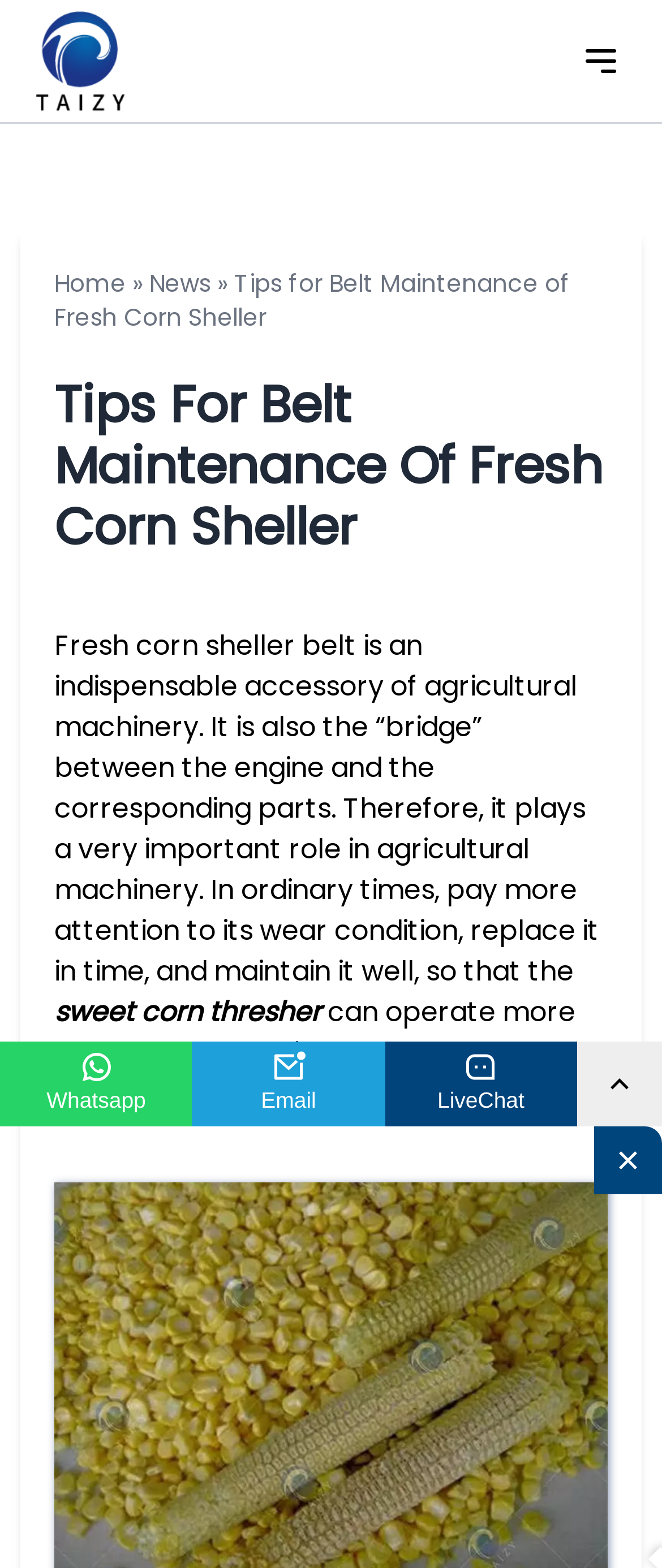Identify the bounding box coordinates of the area that should be clicked in order to complete the given instruction: "read about sweet corn thresher". The bounding box coordinates should be four float numbers between 0 and 1, i.e., [left, top, right, bottom].

[0.082, 0.633, 0.485, 0.658]